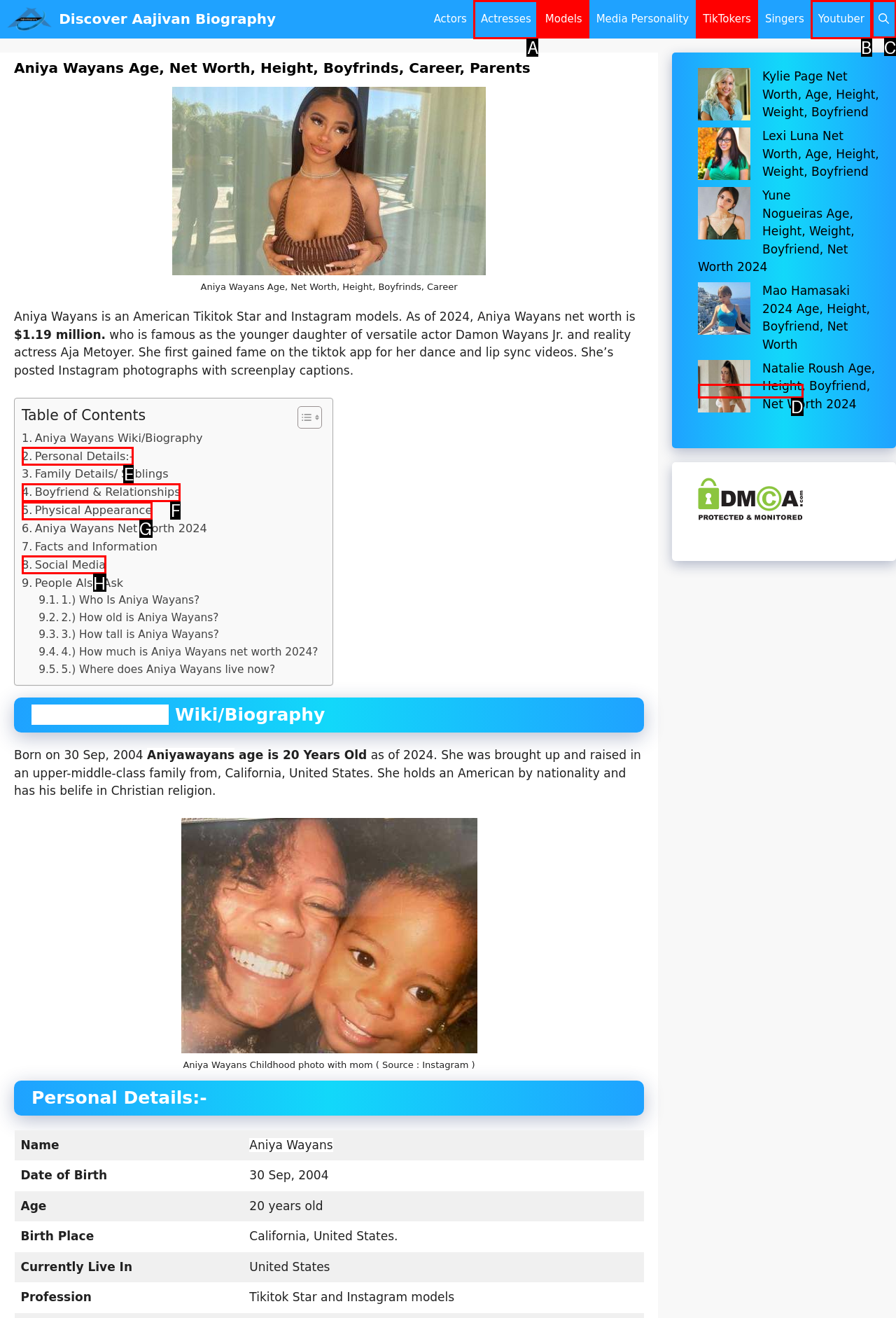Identify the correct option to click in order to accomplish the task: Open the search bar Provide your answer with the letter of the selected choice.

C